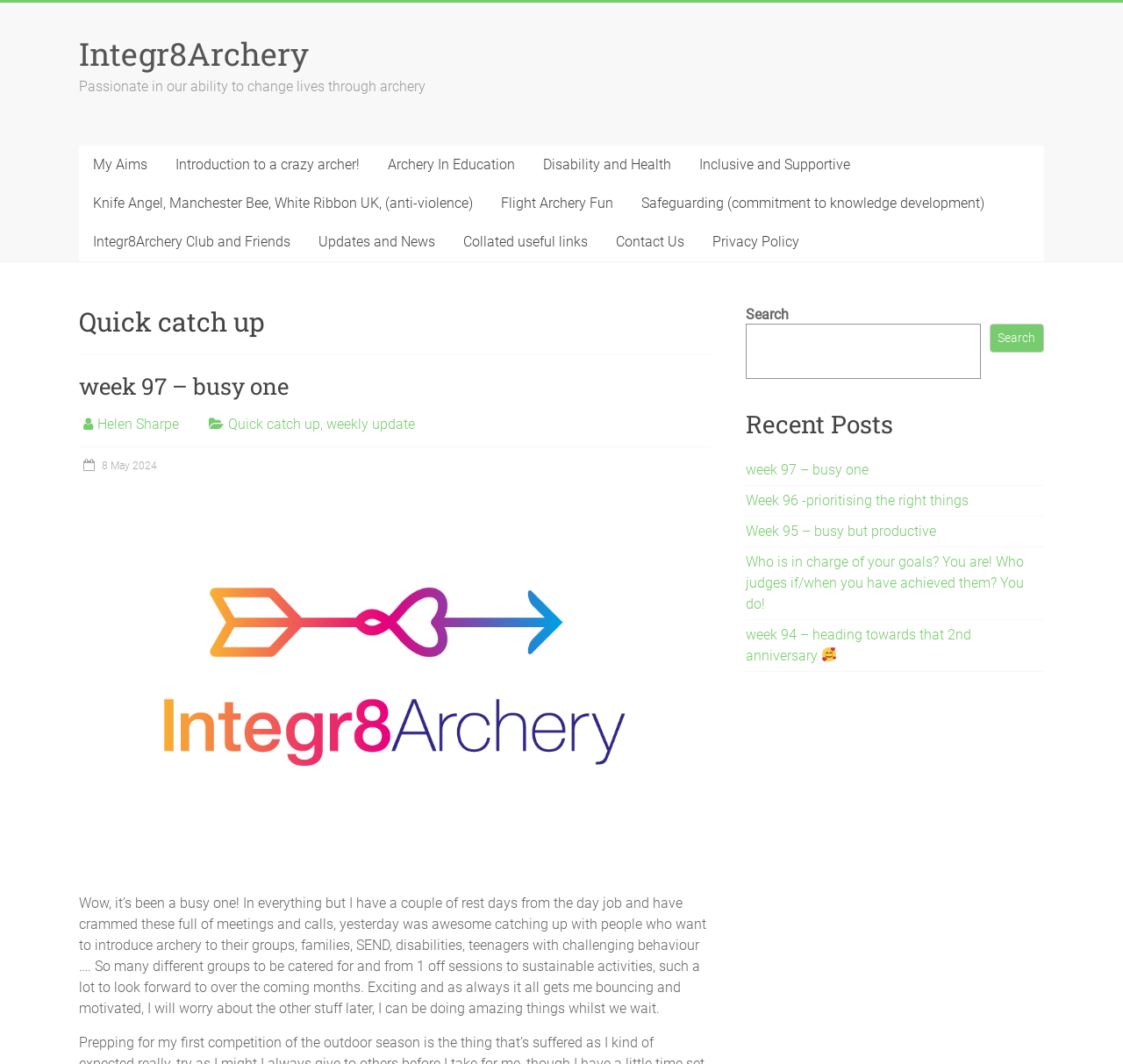Please identify the bounding box coordinates of where to click in order to follow the instruction: "Search for something".

[0.664, 0.304, 0.873, 0.356]